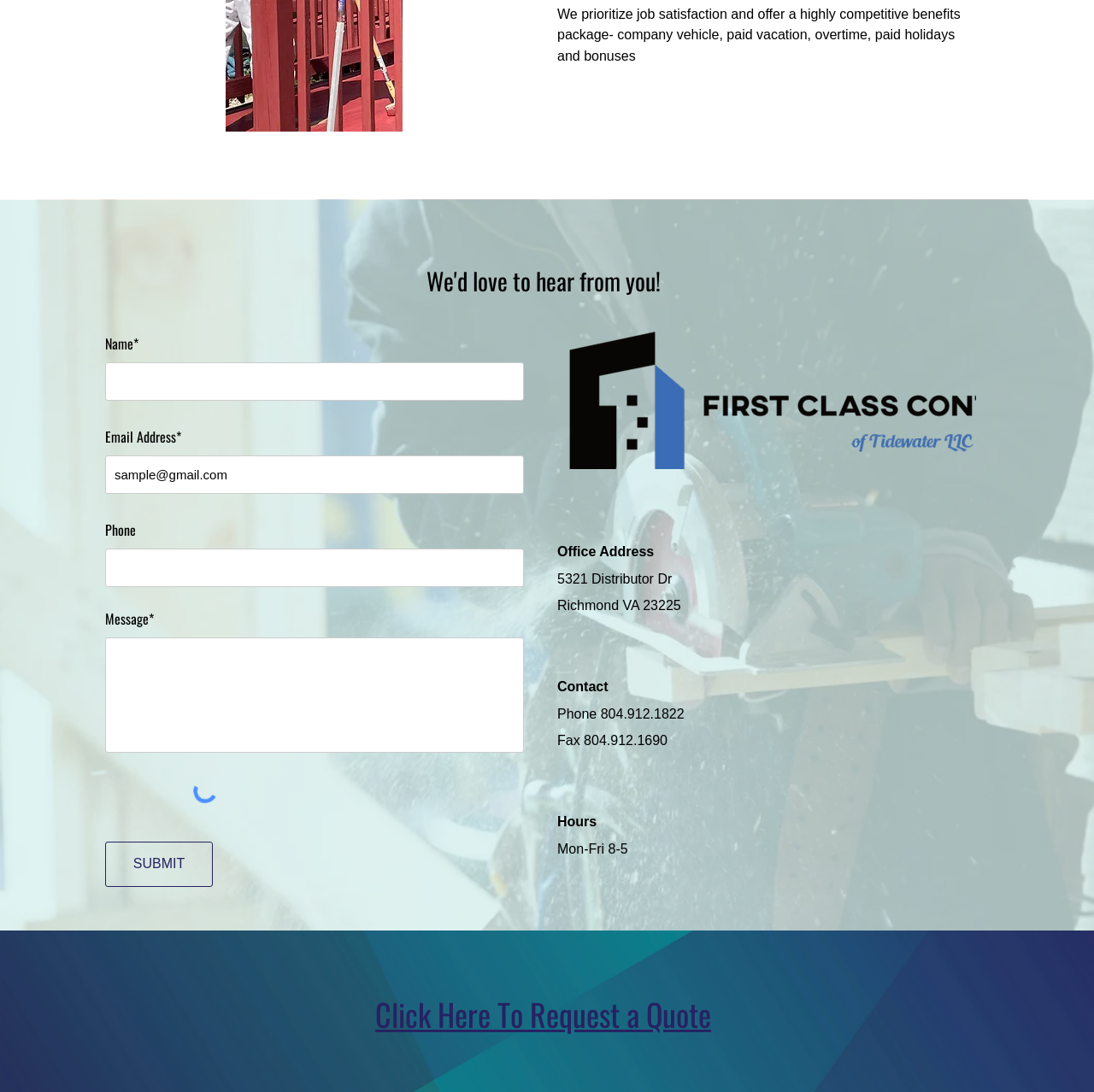Identify the bounding box coordinates for the UI element mentioned here: "SUBMIT". Provide the coordinates as four float values between 0 and 1, i.e., [left, top, right, bottom].

[0.096, 0.771, 0.195, 0.812]